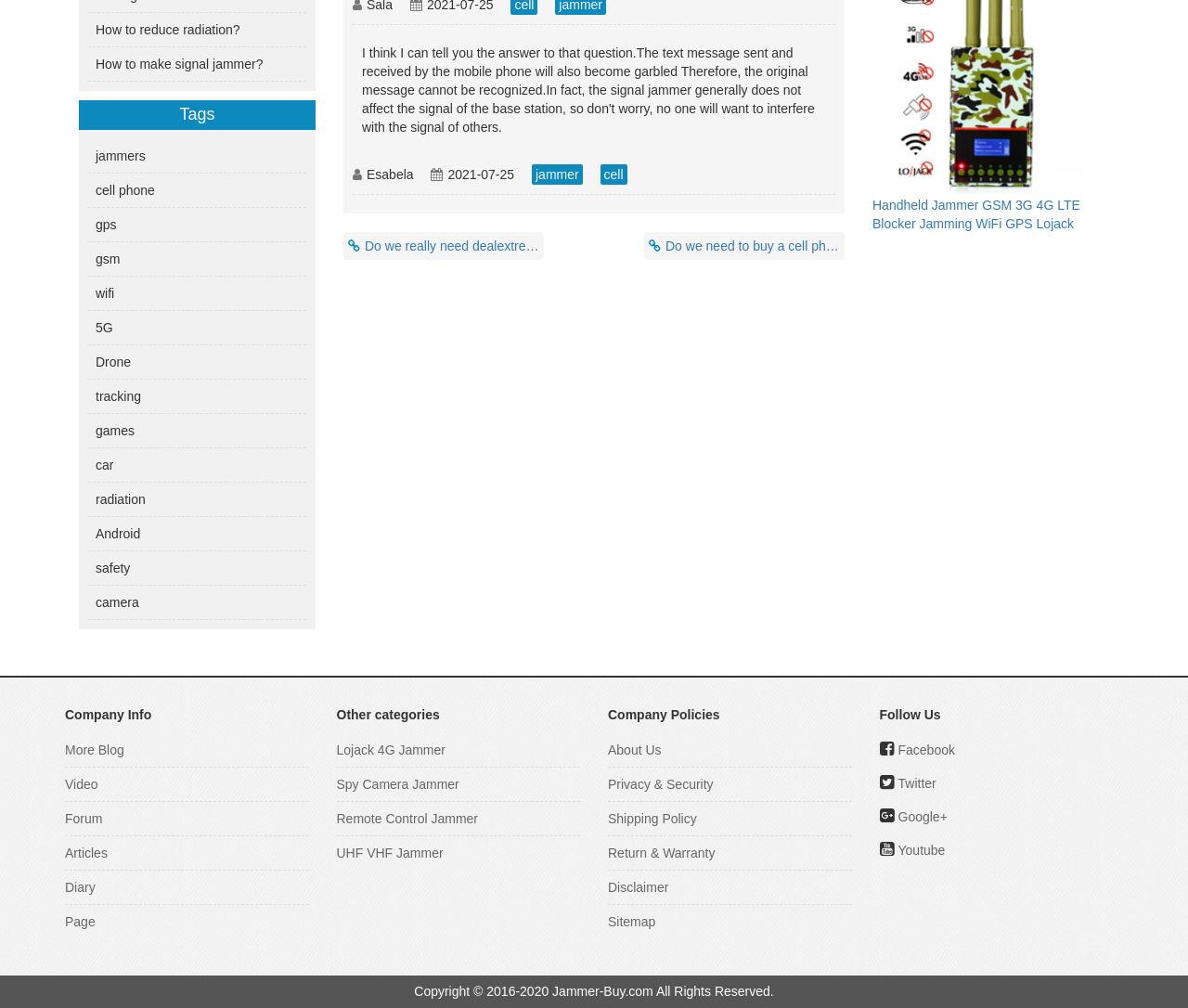Identify the bounding box coordinates of the HTML element based on this description: "Youtube".

[0.74, 0.827, 0.945, 0.86]